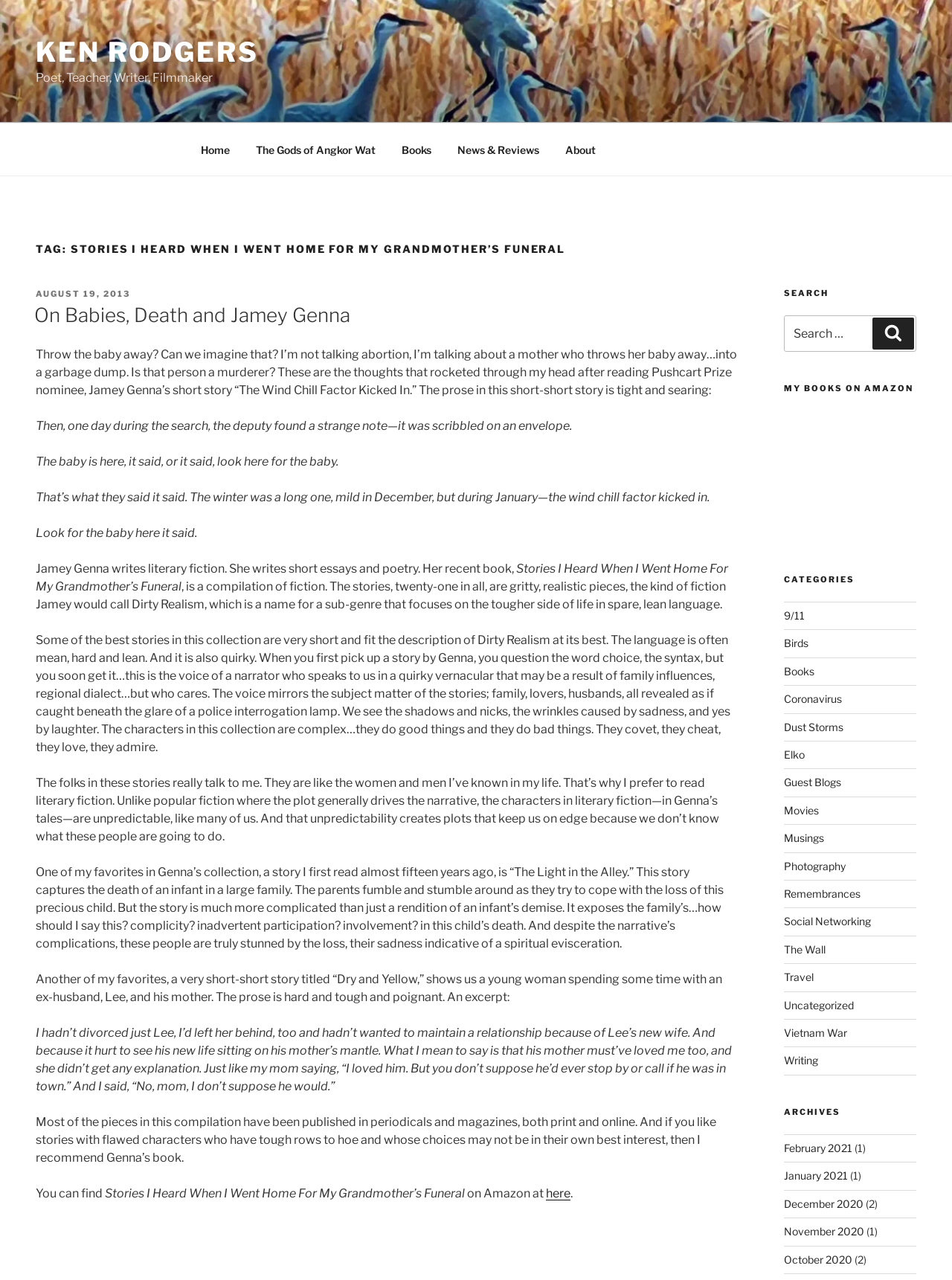Determine the bounding box coordinates for the area that should be clicked to carry out the following instruction: "Search for a keyword".

[0.824, 0.247, 0.962, 0.275]